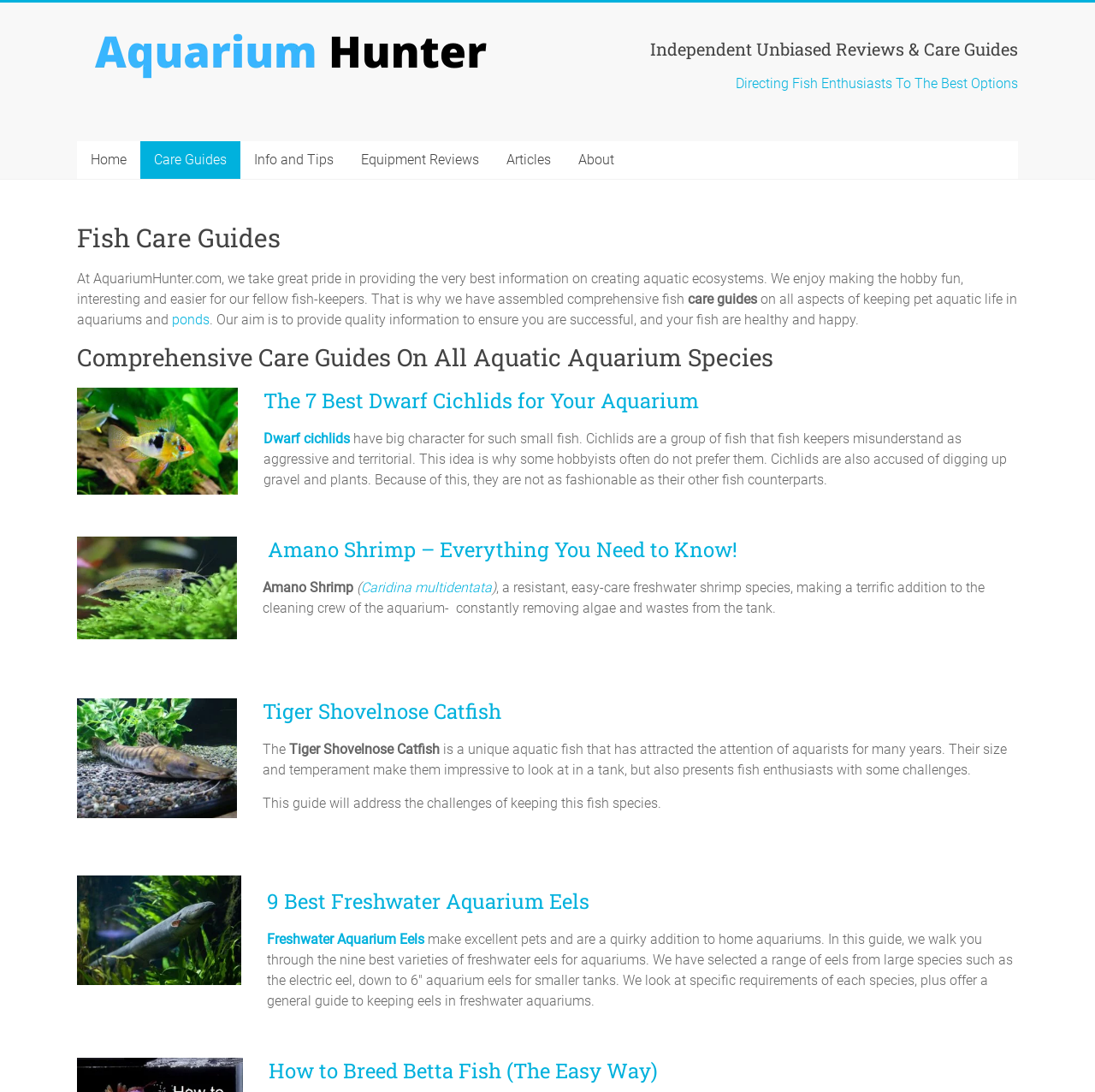Please identify the bounding box coordinates of the element's region that needs to be clicked to fulfill the following instruction: "Read the article about 'The 7 Best Dwarf Cichlids for Your Aquarium'". The bounding box coordinates should consist of four float numbers between 0 and 1, i.e., [left, top, right, bottom].

[0.241, 0.354, 0.638, 0.379]